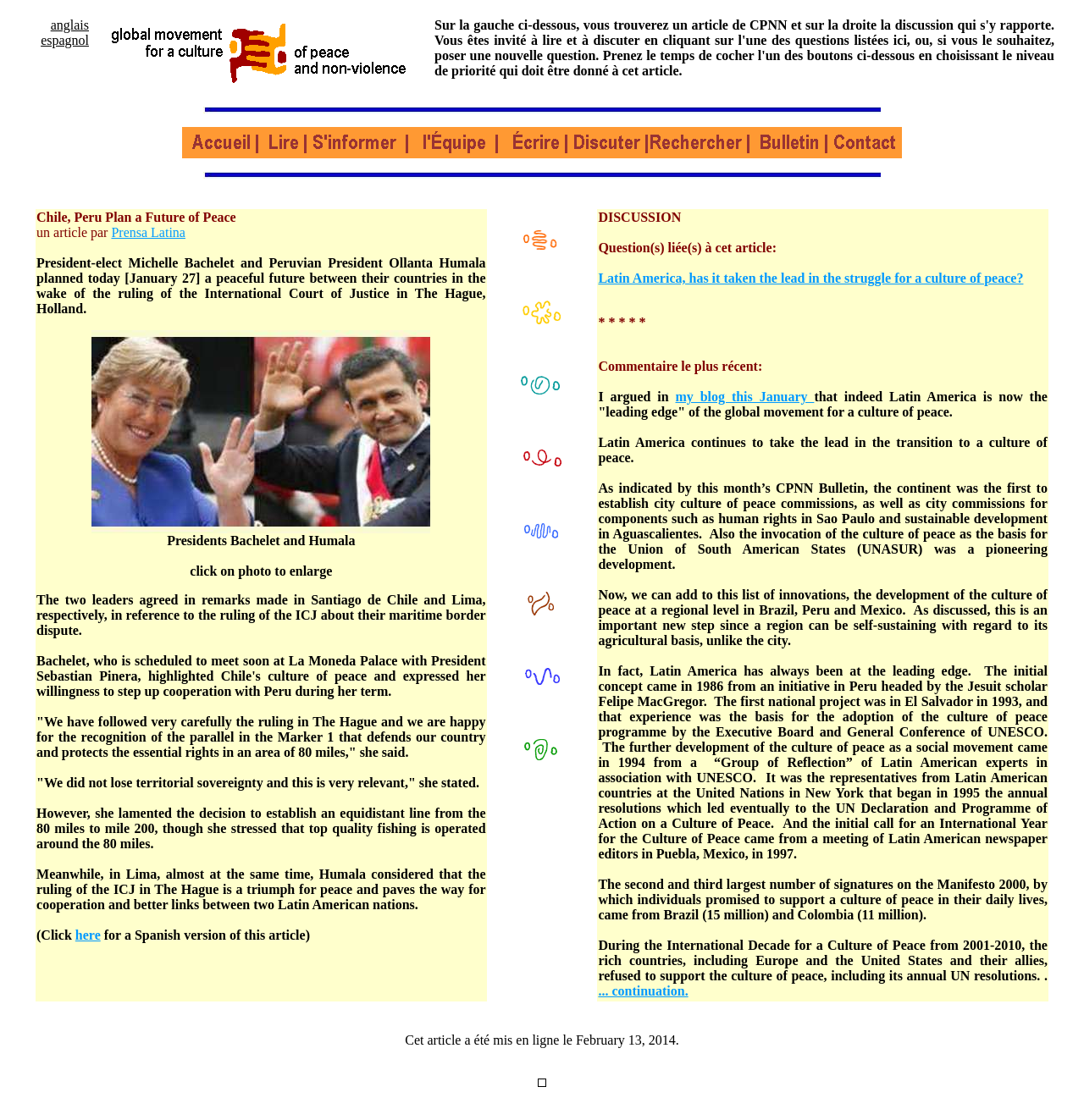Kindly determine the bounding box coordinates of the area that needs to be clicked to fulfill this instruction: "Click on the 'anglais' link to switch language".

[0.047, 0.016, 0.082, 0.029]